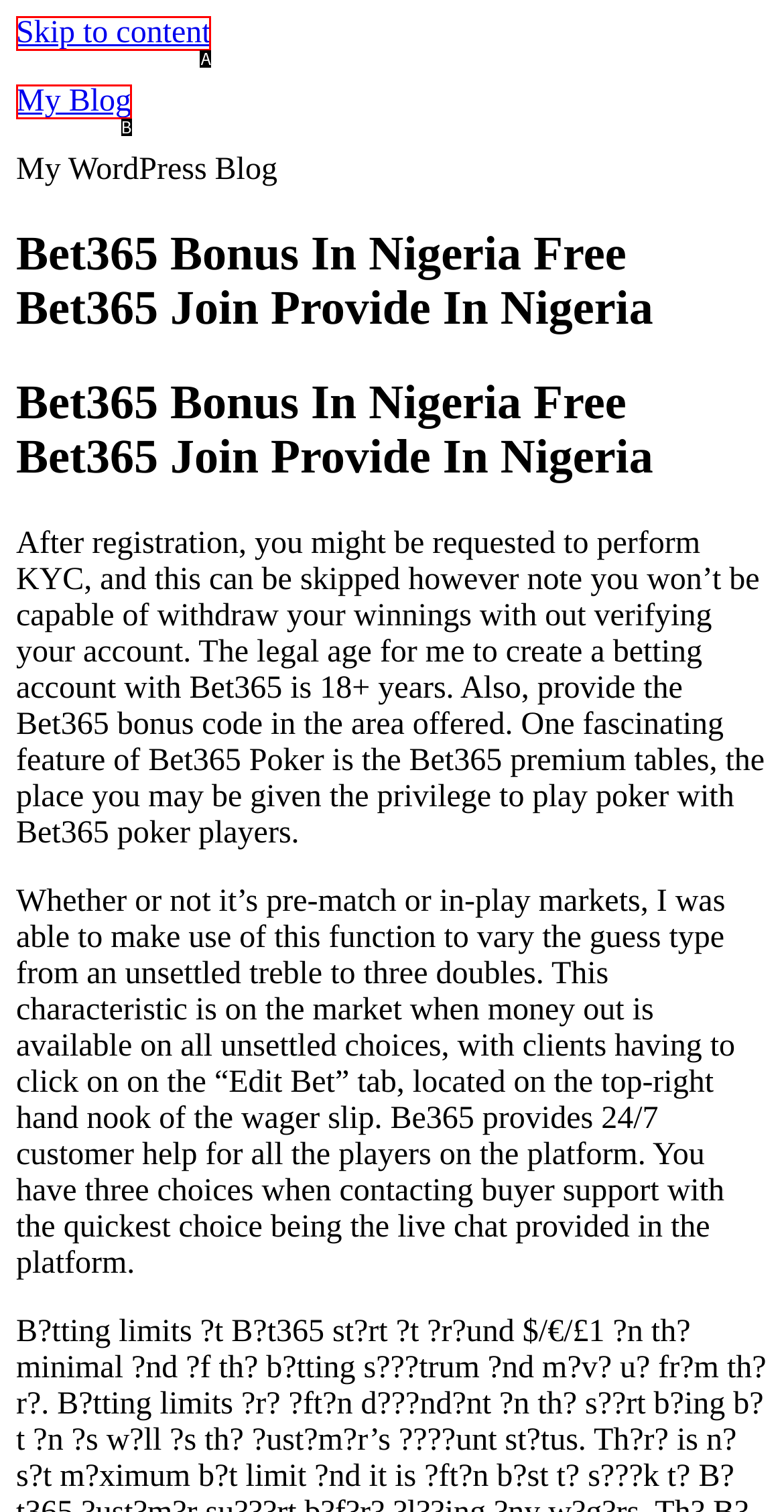Determine which option matches the element description: Skip to content
Answer using the letter of the correct option.

A